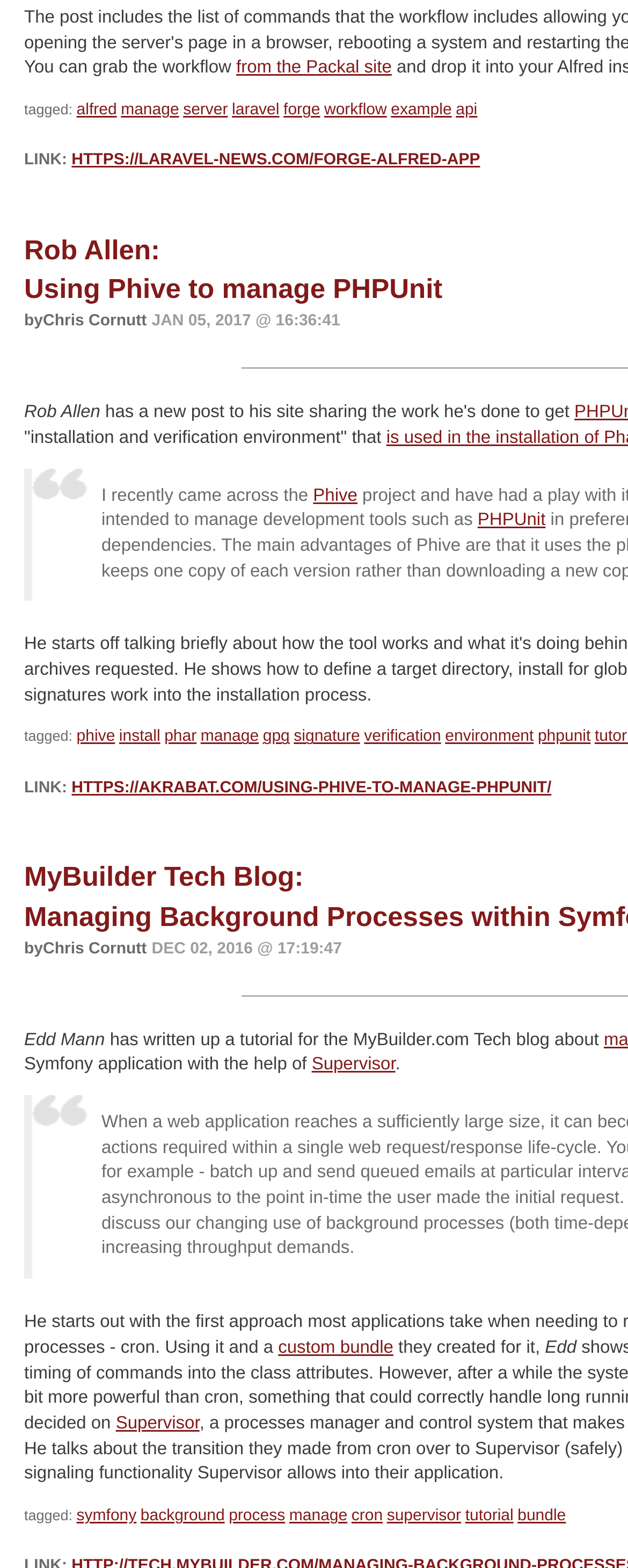What is the name of the blog where Edd Mann wrote the tutorial?
Please answer the question with as much detail and depth as you can.

The tutorial written by Edd Mann is mentioned to be on the MyBuilder.com Tech blog, which is obtained by looking at the StaticText element with ID 951.